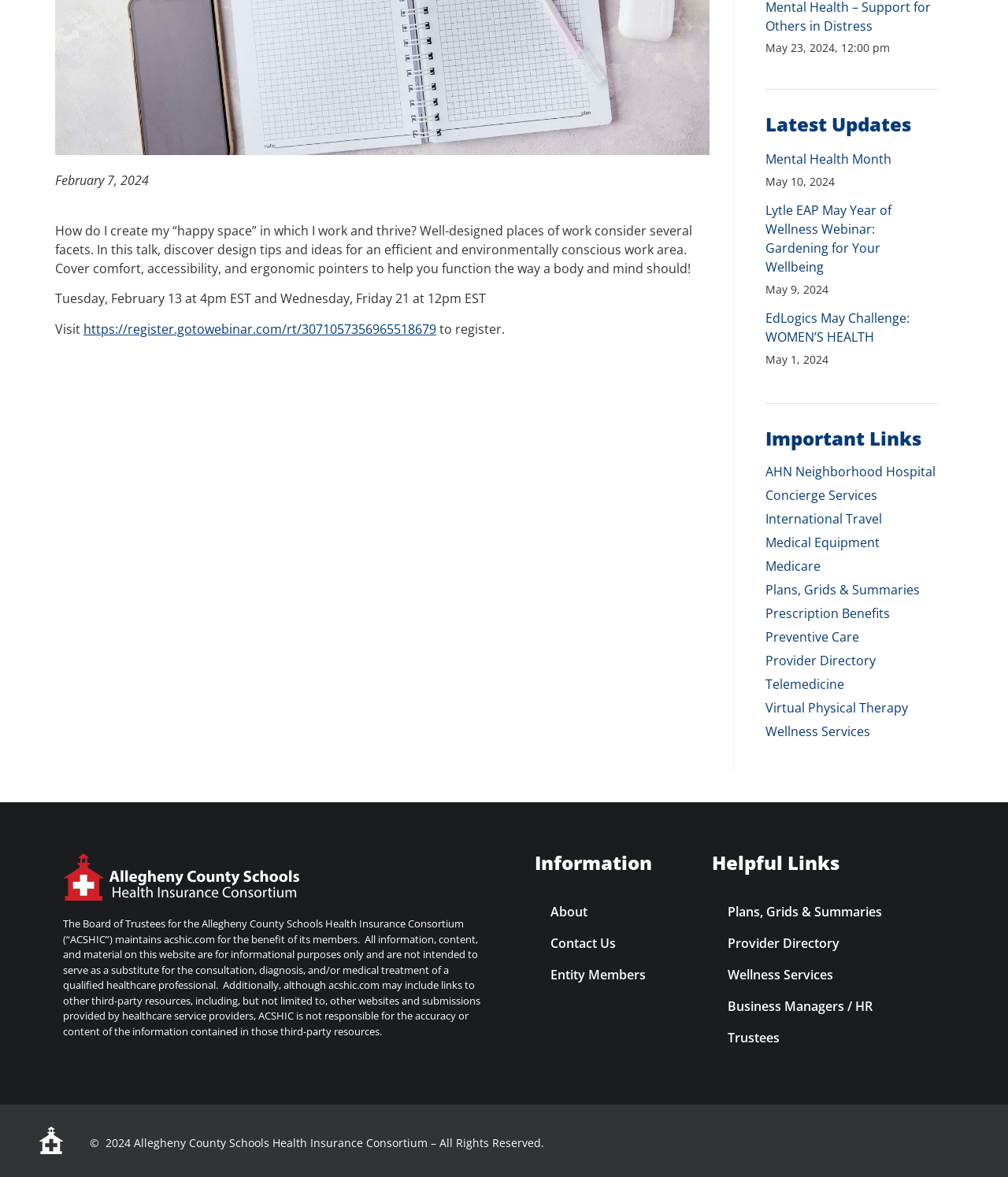Locate the UI element described as follows: "Business Managers / HR". Return the bounding box coordinates as four float numbers between 0 and 1 in the order [left, top, right, bottom].

[0.706, 0.841, 0.934, 0.868]